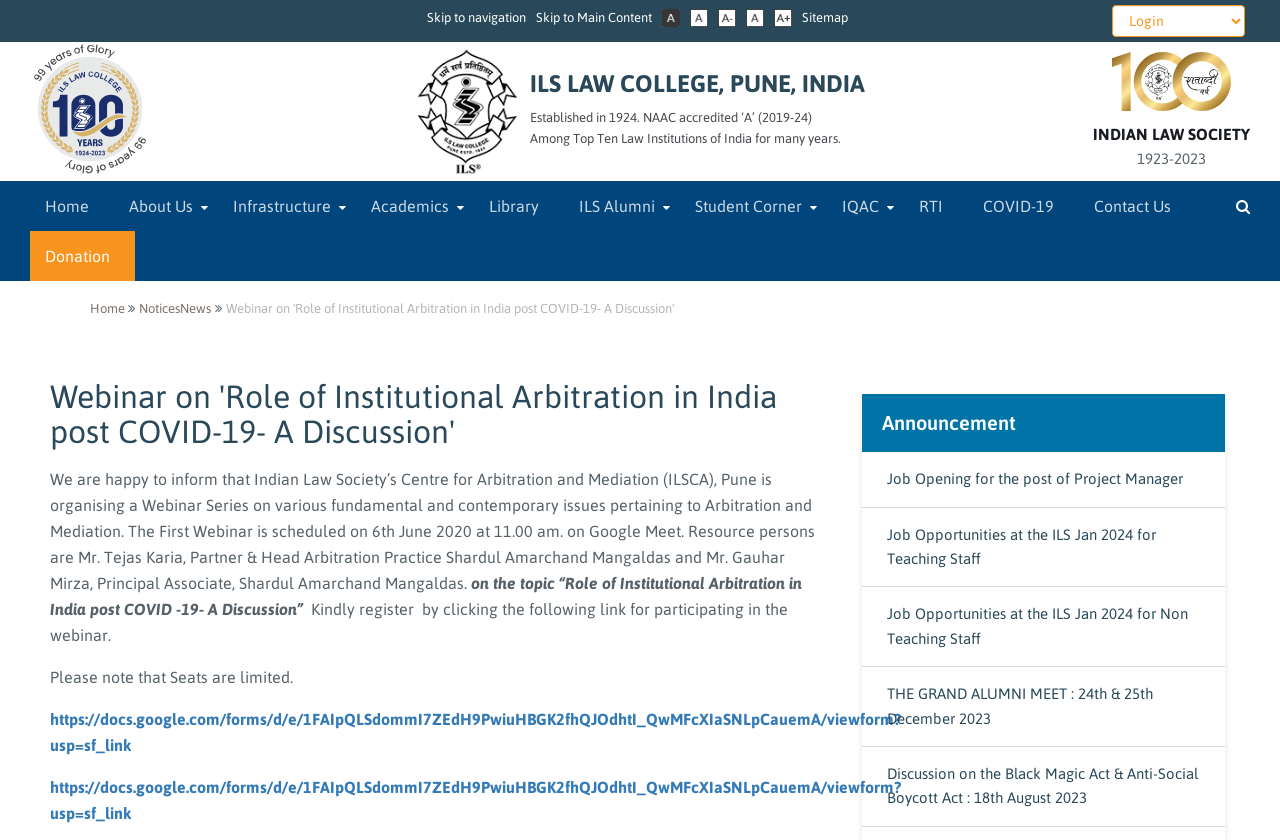What is the date of the webinar?
Please use the visual content to give a single word or phrase answer.

6th June 2020